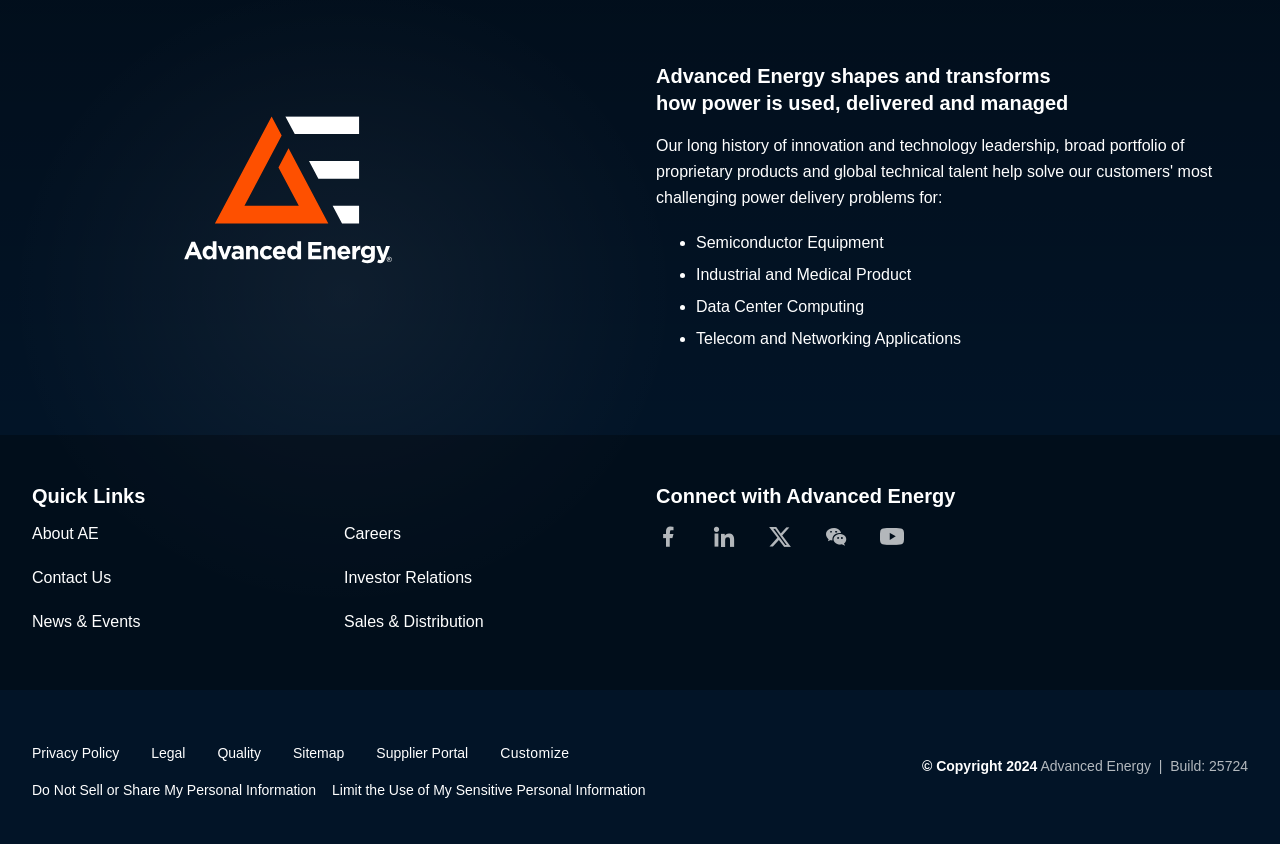Find the bounding box coordinates of the area to click in order to follow the instruction: "Customize settings".

[0.391, 0.865, 0.445, 0.922]